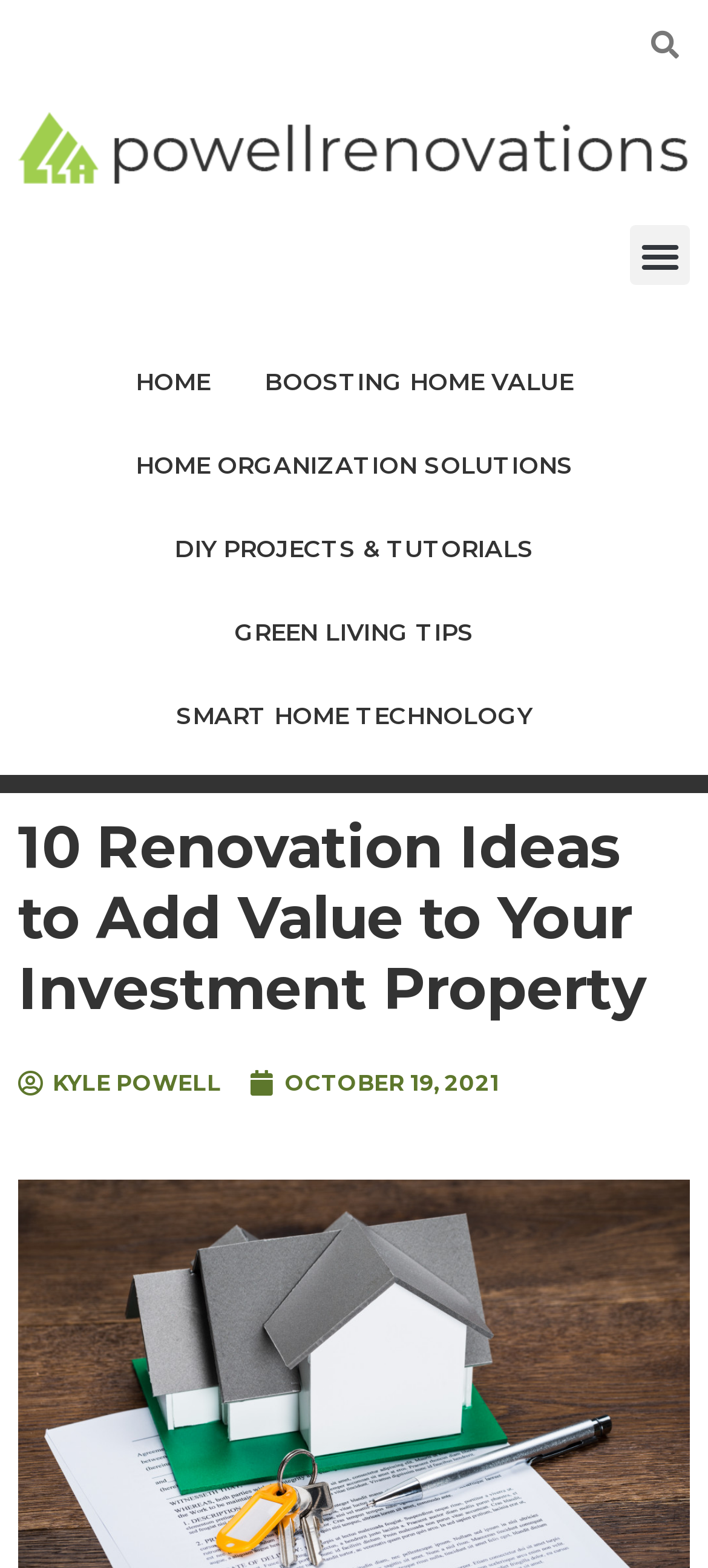What is the title of the article?
Using the image as a reference, answer with just one word or a short phrase.

10 Renovation Ideas to Add Value to Your Investment Property